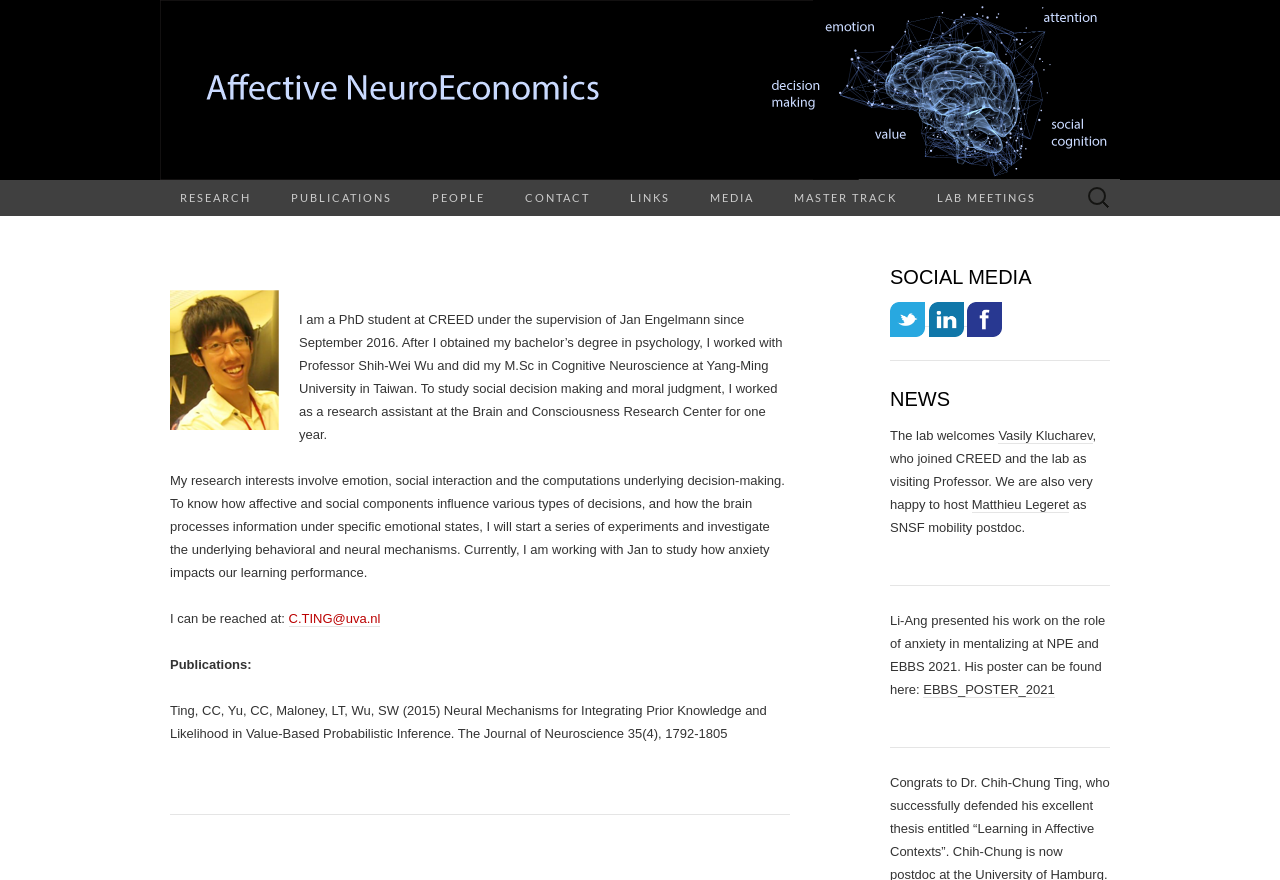Using the given element description, provide the bounding box coordinates (top-left x, top-left y, bottom-right x, bottom-right y) for the corresponding UI element in the screenshot: Master Track

[0.605, 0.205, 0.716, 0.245]